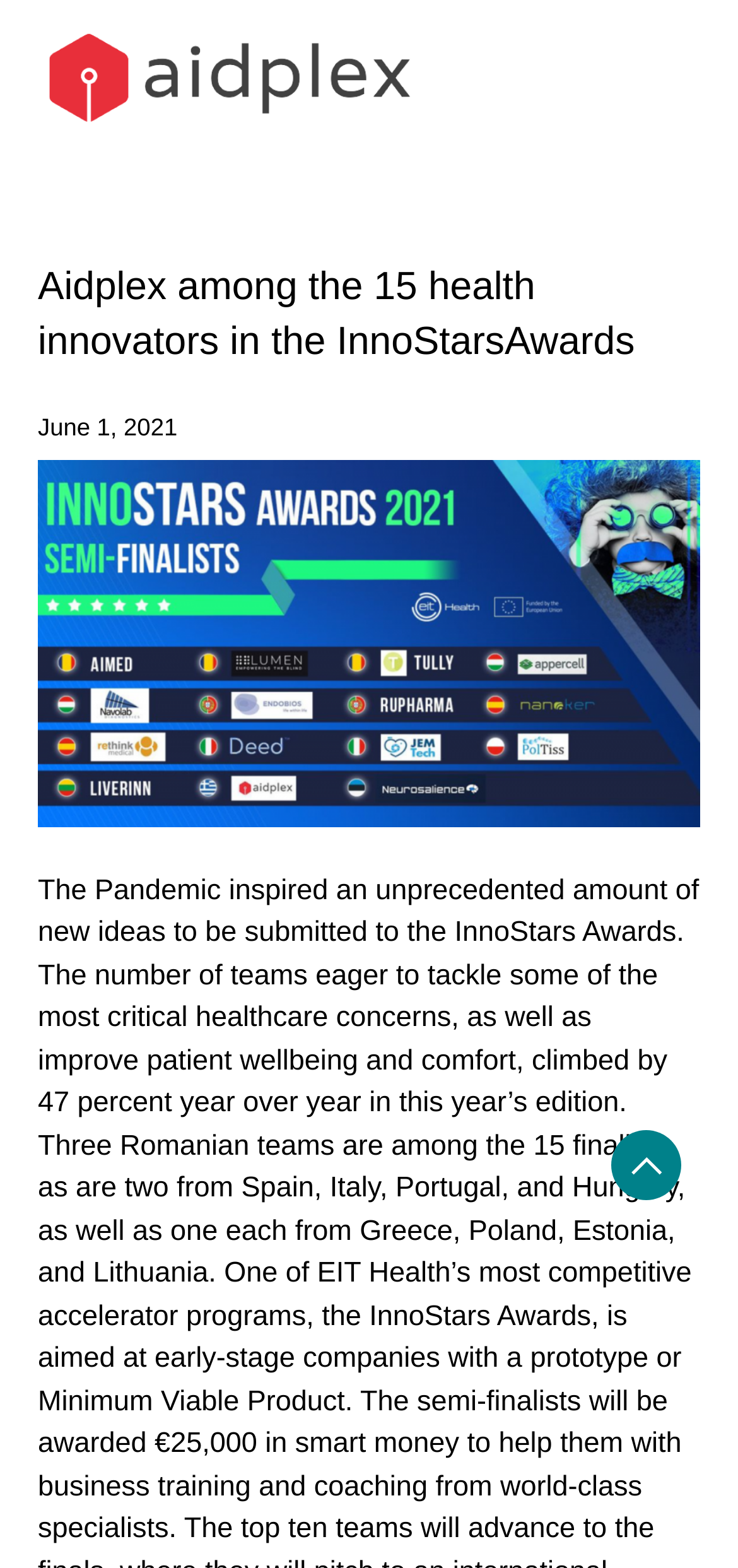Please determine the bounding box of the UI element that matches this description: aria-label="Play video". The coordinates should be given as (top-left x, top-left y, bottom-right x, bottom-right y), with all values between 0 and 1.

None